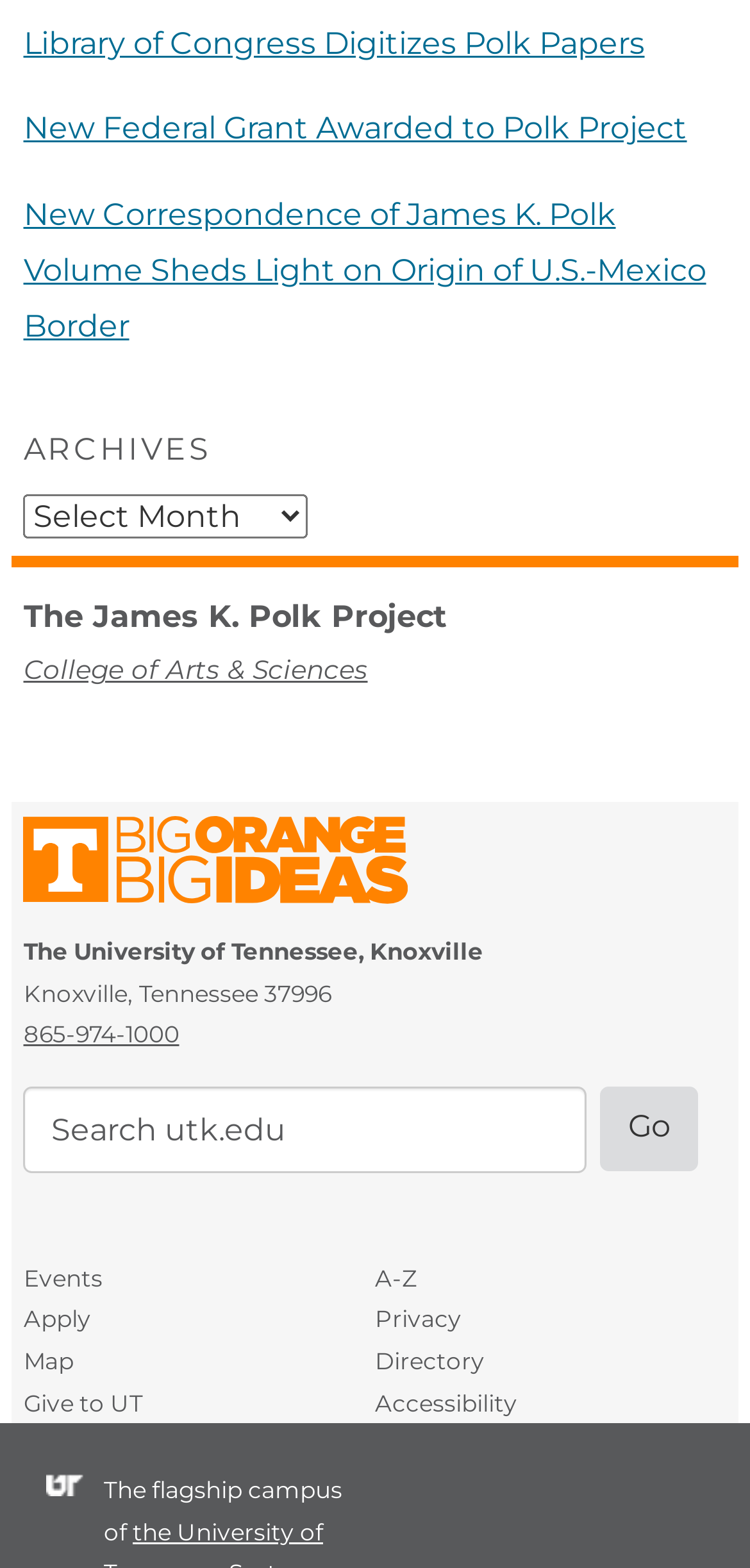Please give a succinct answer to the question in one word or phrase:
What is the name of the campus?

The flagship campus